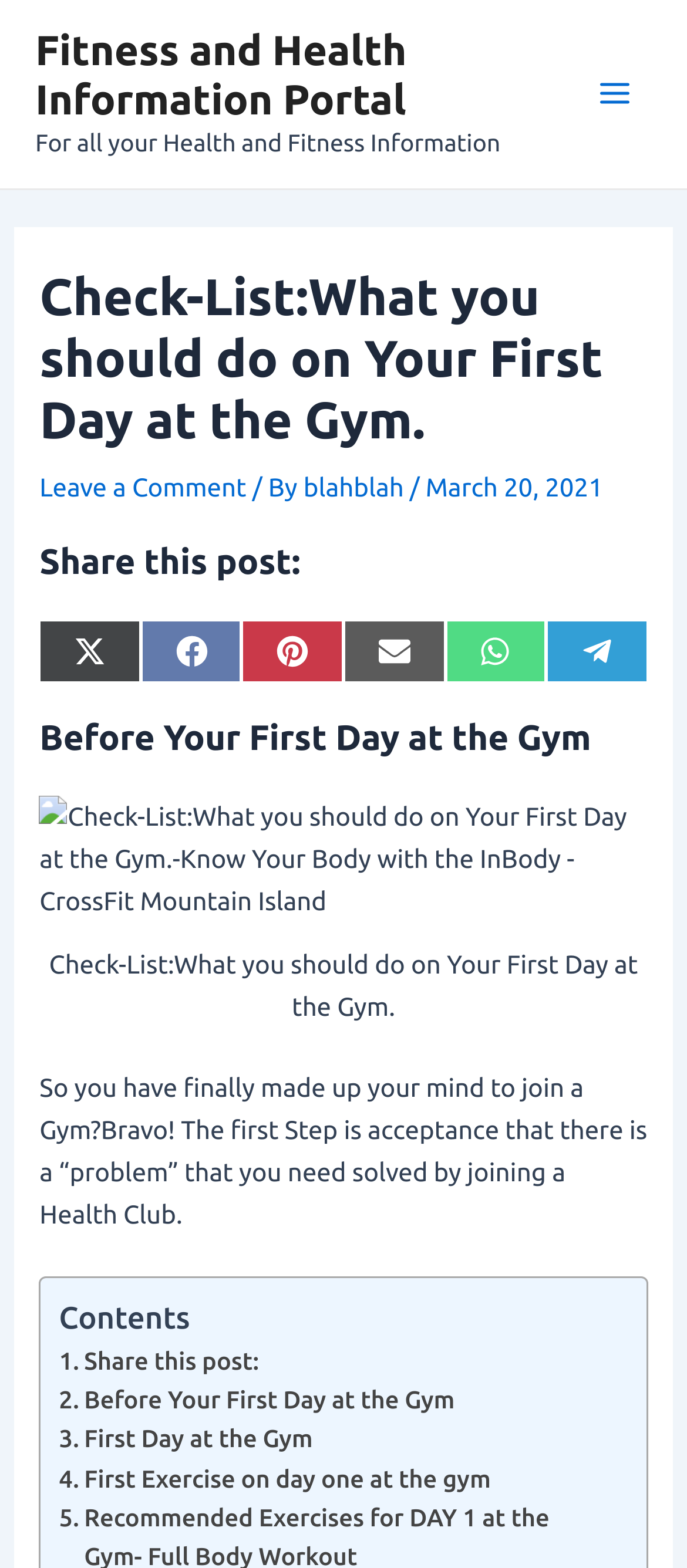What is the format of the article?
Look at the image and respond with a one-word or short-phrase answer.

Checklist